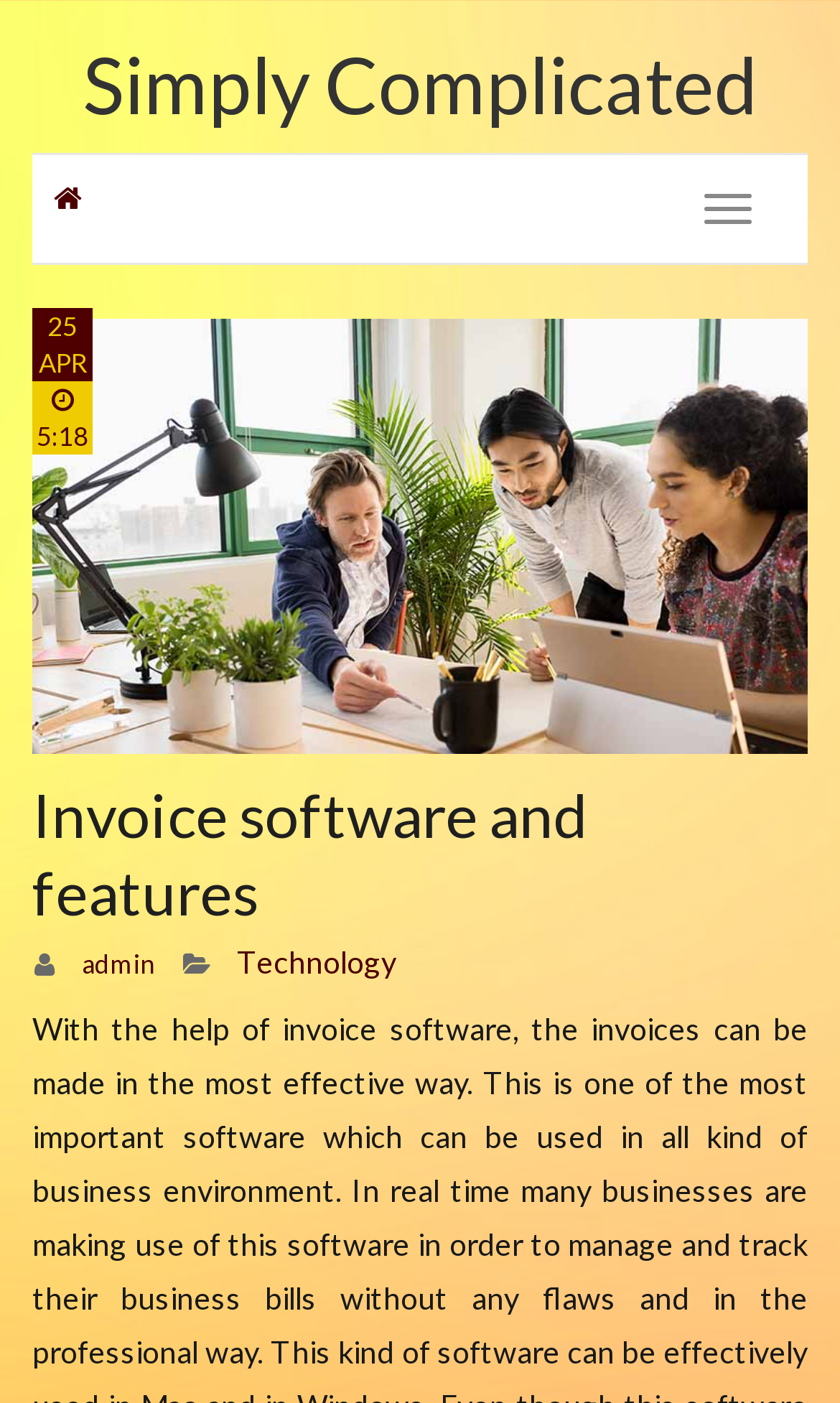Using the element description Toggle navigation, predict the bounding box coordinates for the UI element. Provide the coordinates in (top-left x, top-left y, bottom-right x, bottom-right y) format with values ranging from 0 to 1.

[0.81, 0.122, 0.923, 0.174]